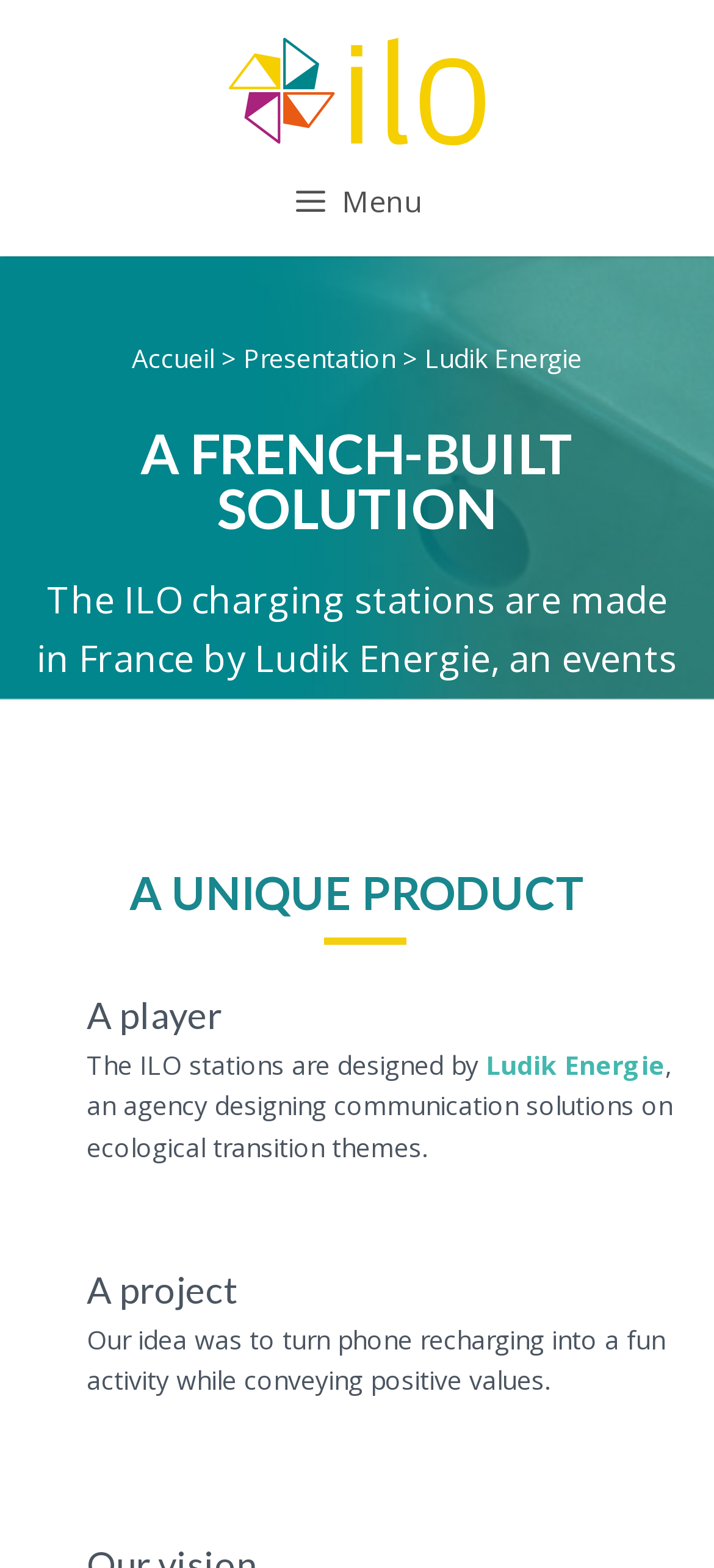Identify and provide the text of the main header on the webpage.

A FRENCH-BUILT SOLUTION